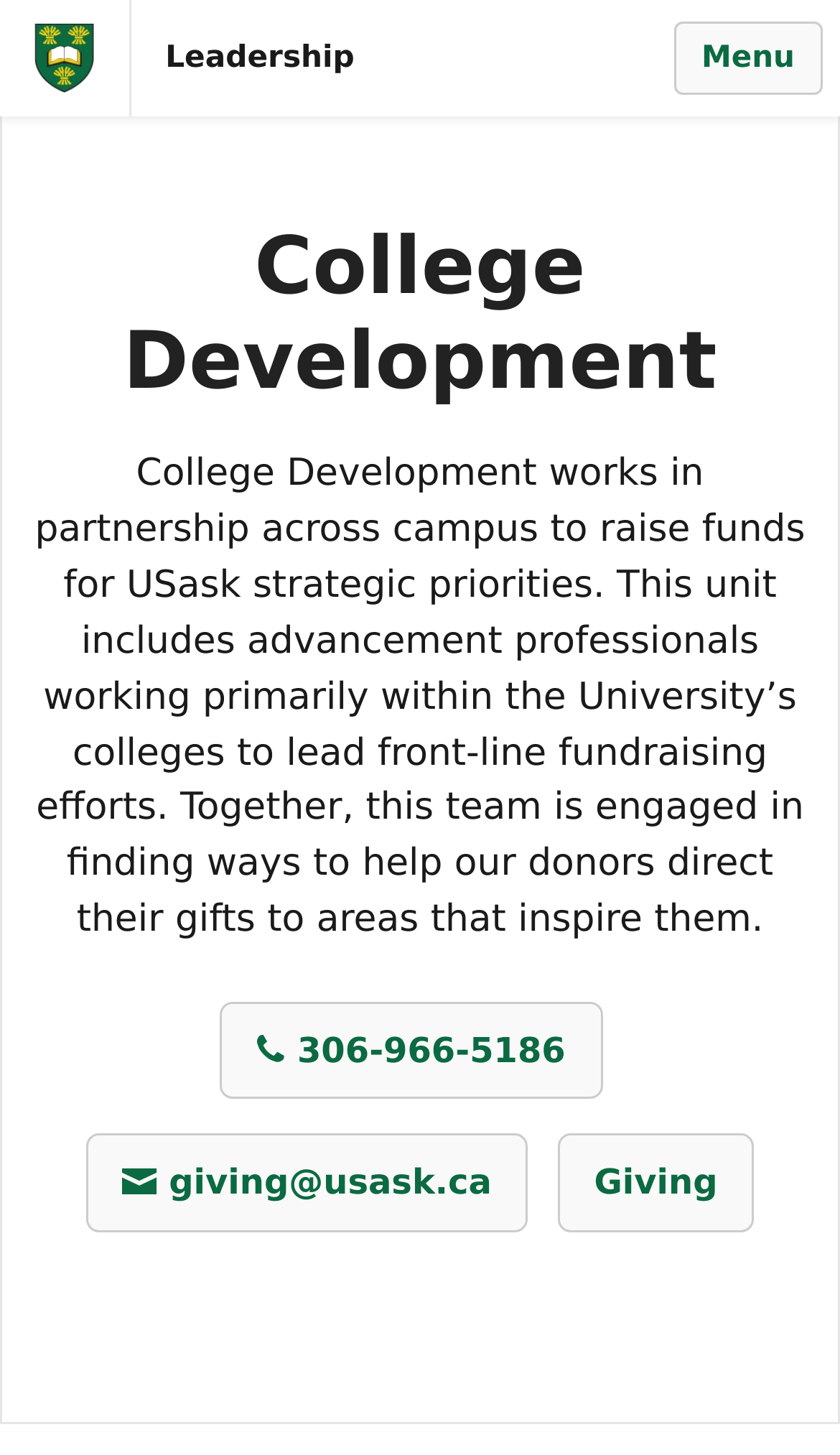What is the related link at the bottom of the page?
Give a single word or phrase as your answer by examining the image.

Giving